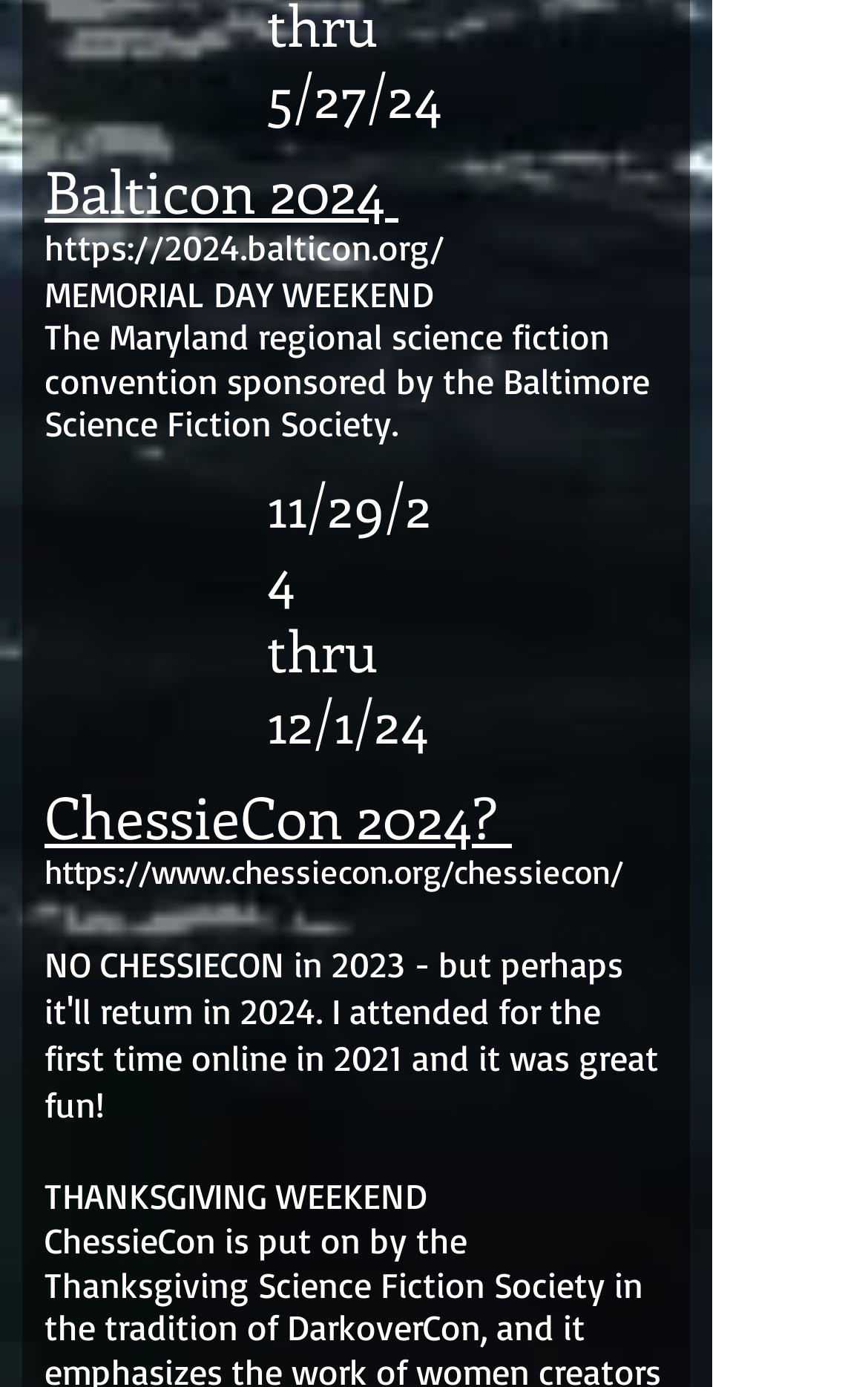What is the name of the convention sponsored by the Baltimore Science Fiction Society?
Examine the webpage screenshot and provide an in-depth answer to the question.

I found the name of the convention by reading the static text element that says 'The Maryland regional science fiction convention sponsored by the Baltimore Science Fiction Society.' and extracting the name 'Balticon' from it.